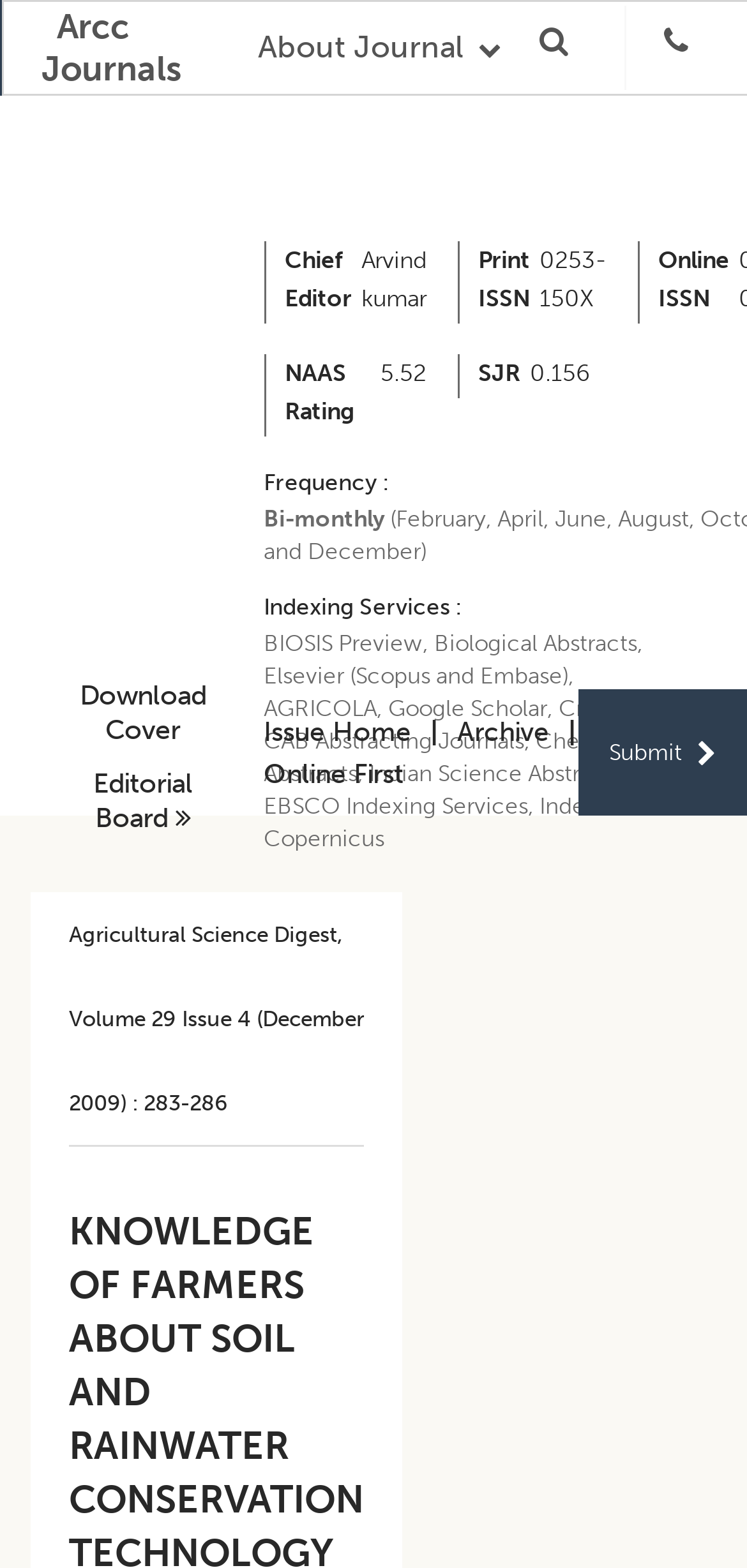Use a single word or phrase to answer the question:
What is the NAAS rating of the journal?

5.52